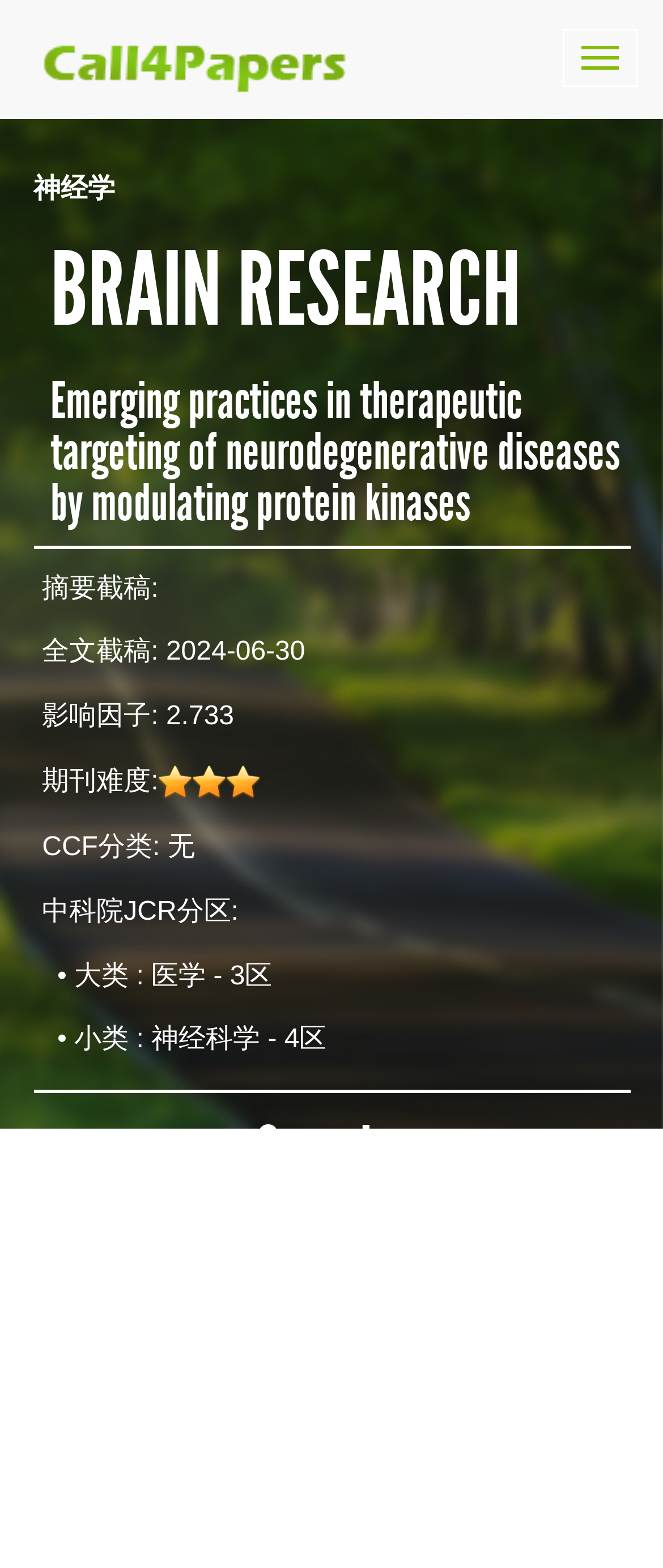What is the category of the journal in CCF classification?
Could you please answer the question thoroughly and with as much detail as possible?

I found the CCF classification by looking at the headings on the webpage, specifically the one that says 'CCF分类: 无', which translates to 'CCF classification: None'.